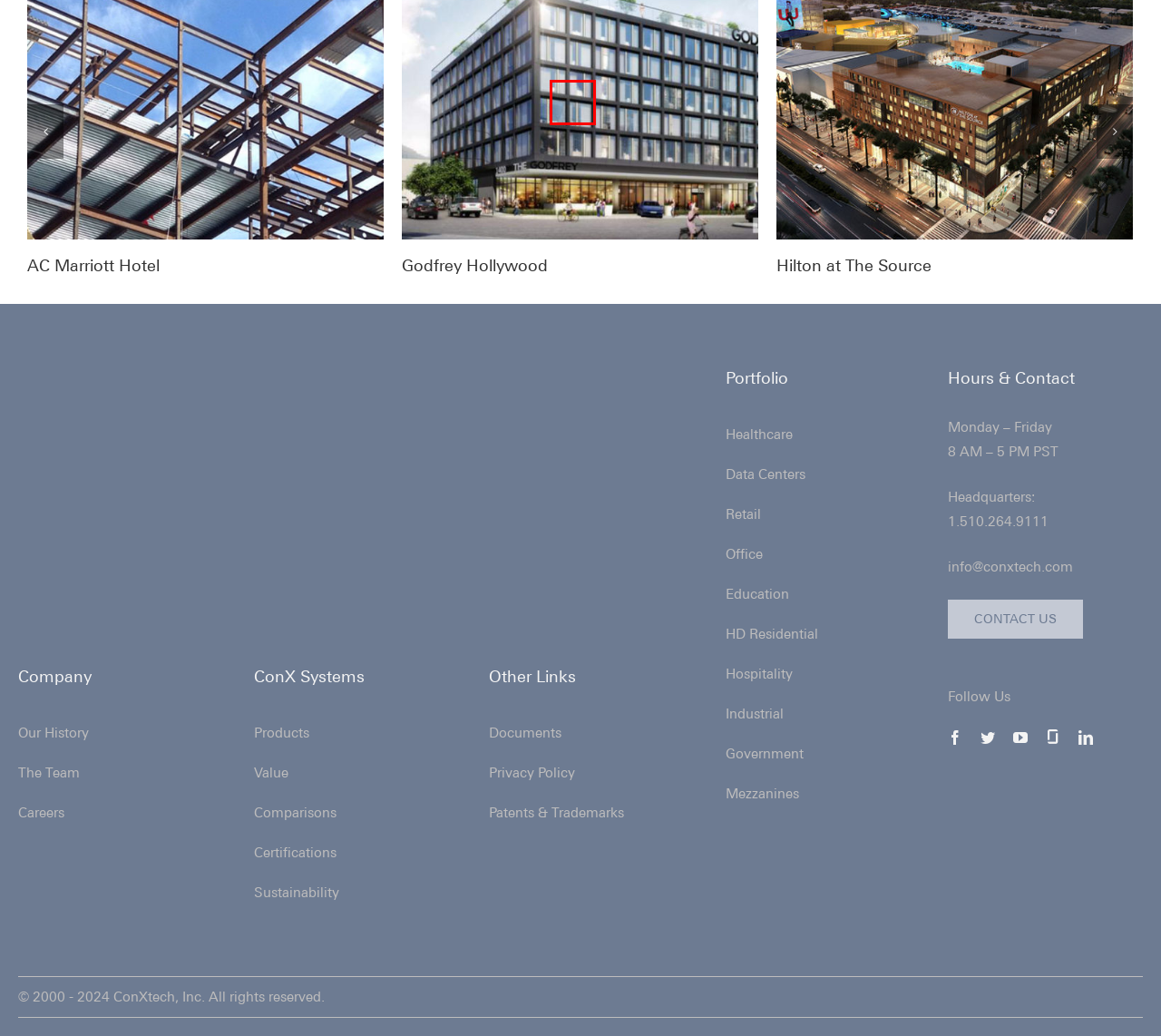Using the screenshot of a webpage with a red bounding box, pick the webpage description that most accurately represents the new webpage after the element inside the red box is clicked. Here are the candidates:
A. Comparisons - ConXtech
B. Industrial - ConXtech
C. Benefits - ConXtech
D. Mezzanines - ConXtech
E. Education - ConXtech
F. Healthcare - ConXtech
G. Selma Tommie Hotel - ConXtech
H. HD Residential - ConXtech

G